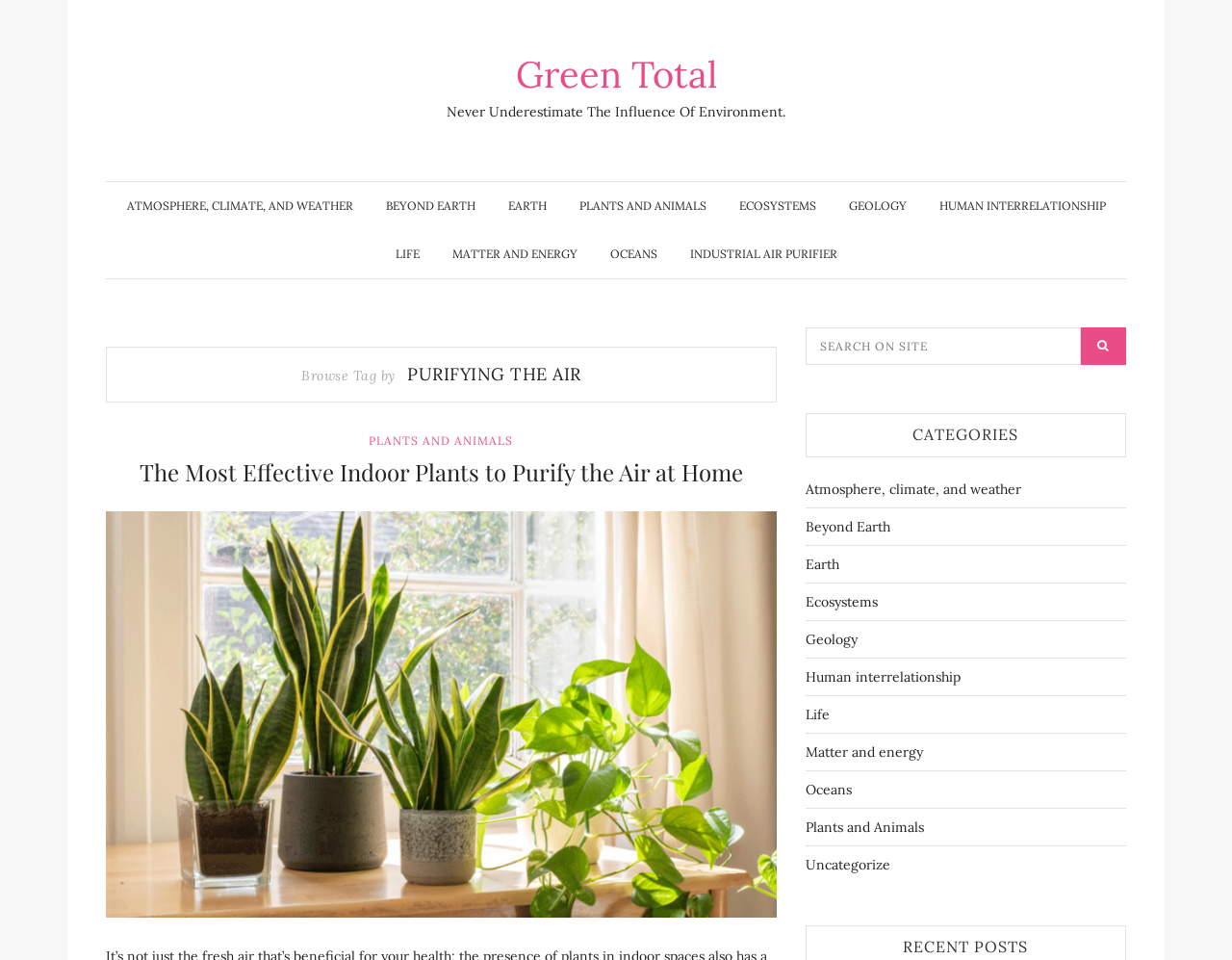How many comments does the article have? Look at the image and give a one-word or short phrase answer.

0 Comment